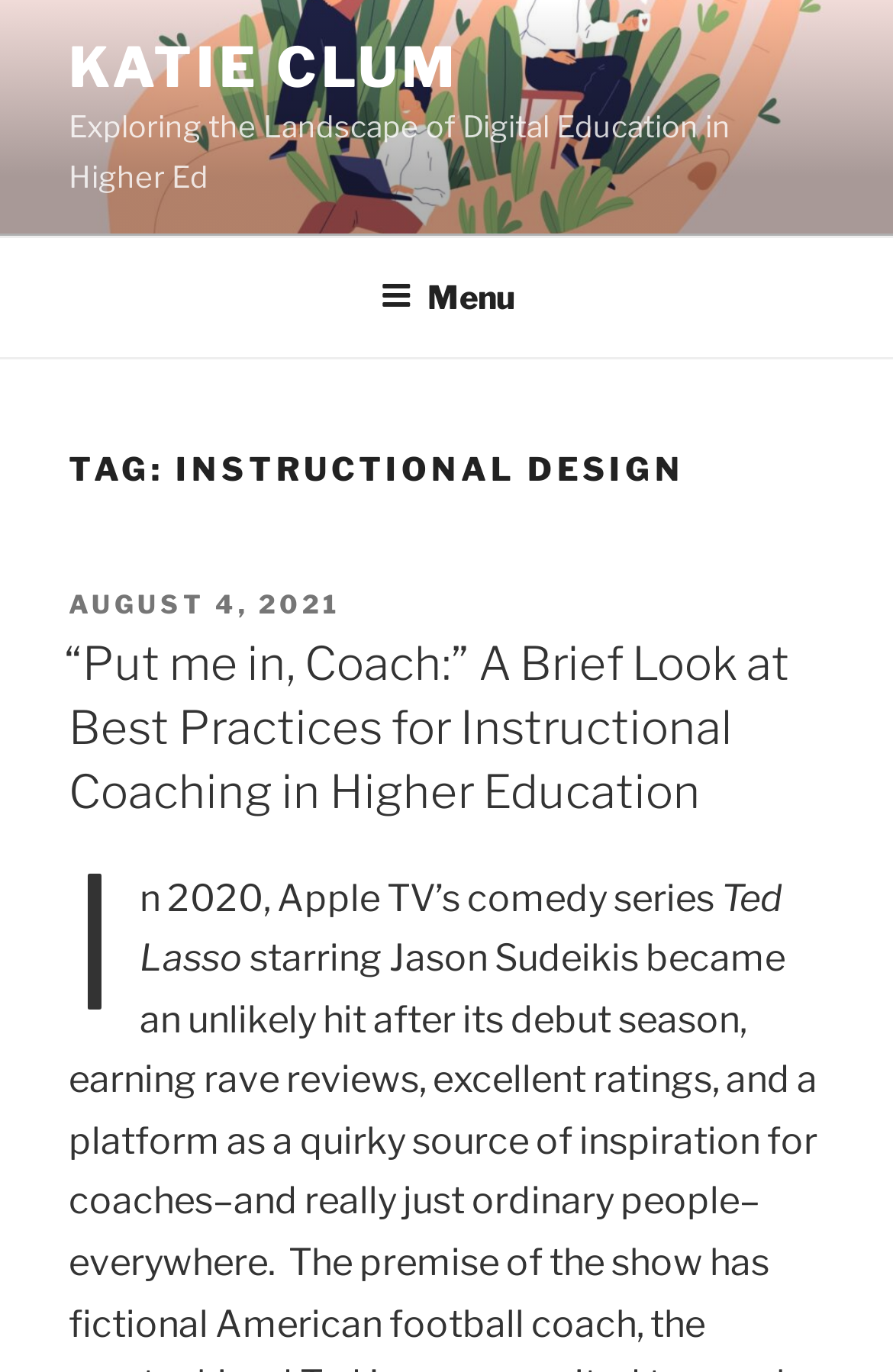What is the date of the blog post?
Provide a detailed and well-explained answer to the question.

The date of the blog post can be found next to the 'POSTED ON' text, where it says 'AUGUST 4, 2021' in a link format.